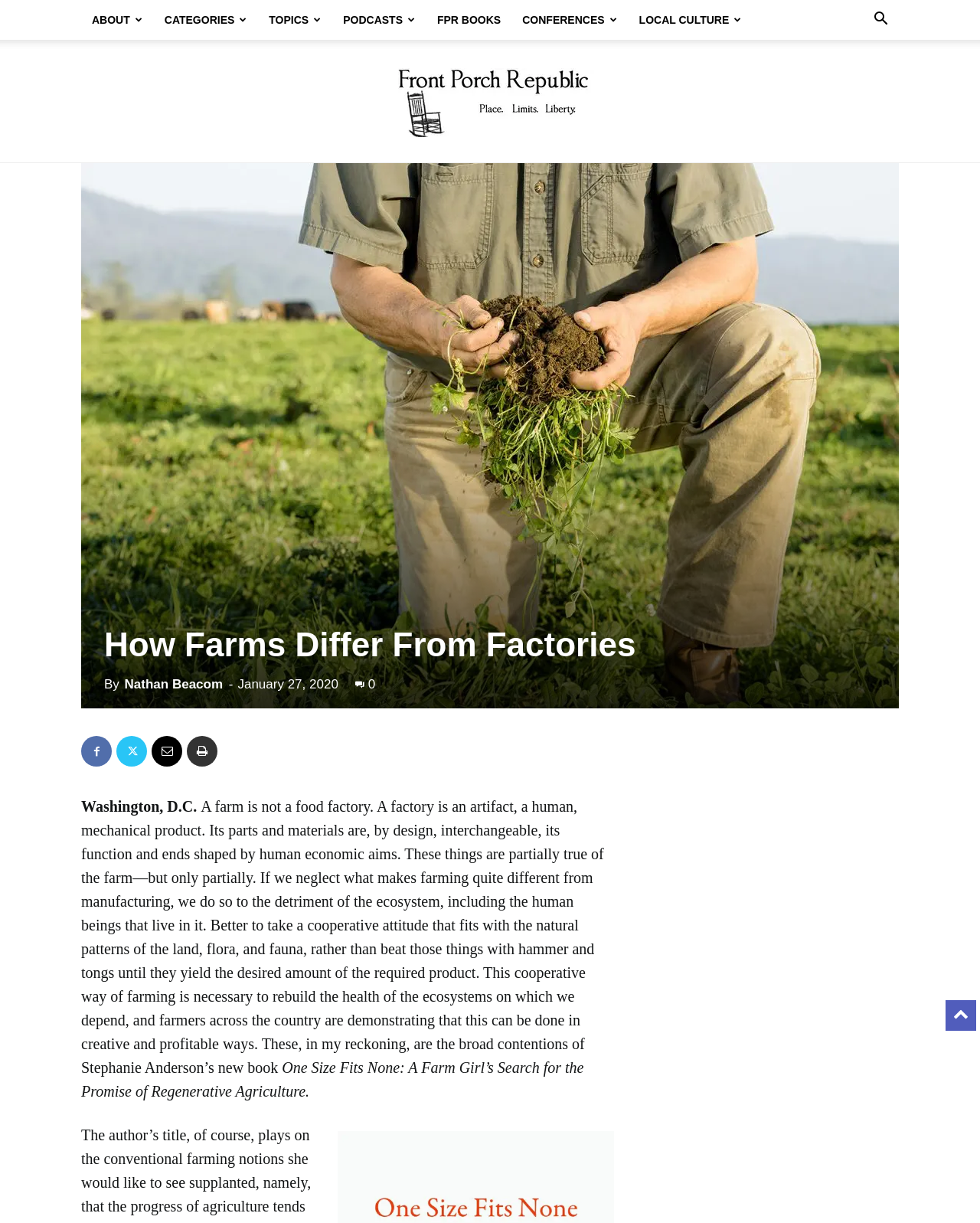Answer the question in one word or a short phrase:
What is the title of the book mentioned in the article?

One Size Fits None